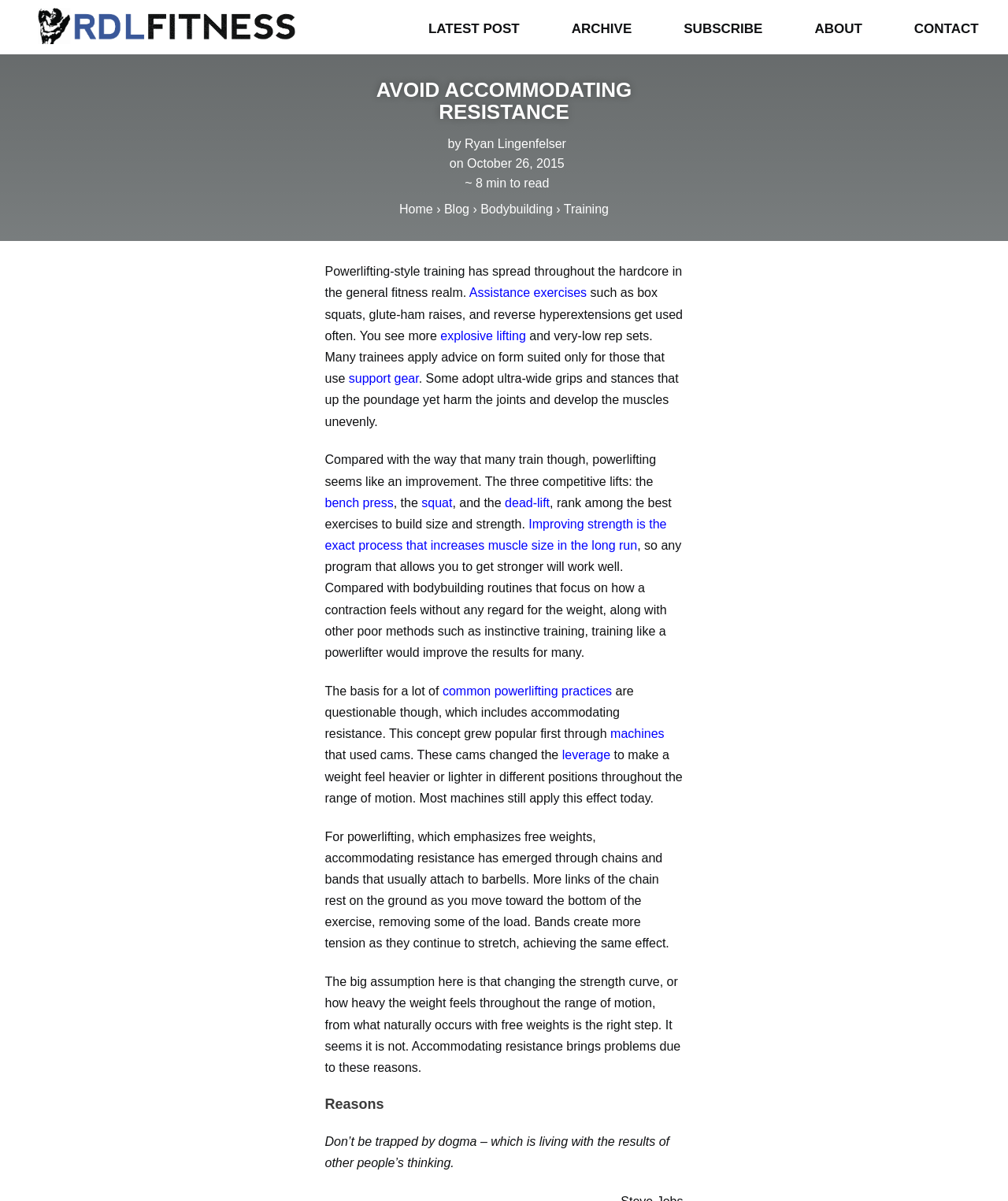What is the main topic of this webpage?
Answer the question based on the image using a single word or a brief phrase.

Powerlifting and resistance training